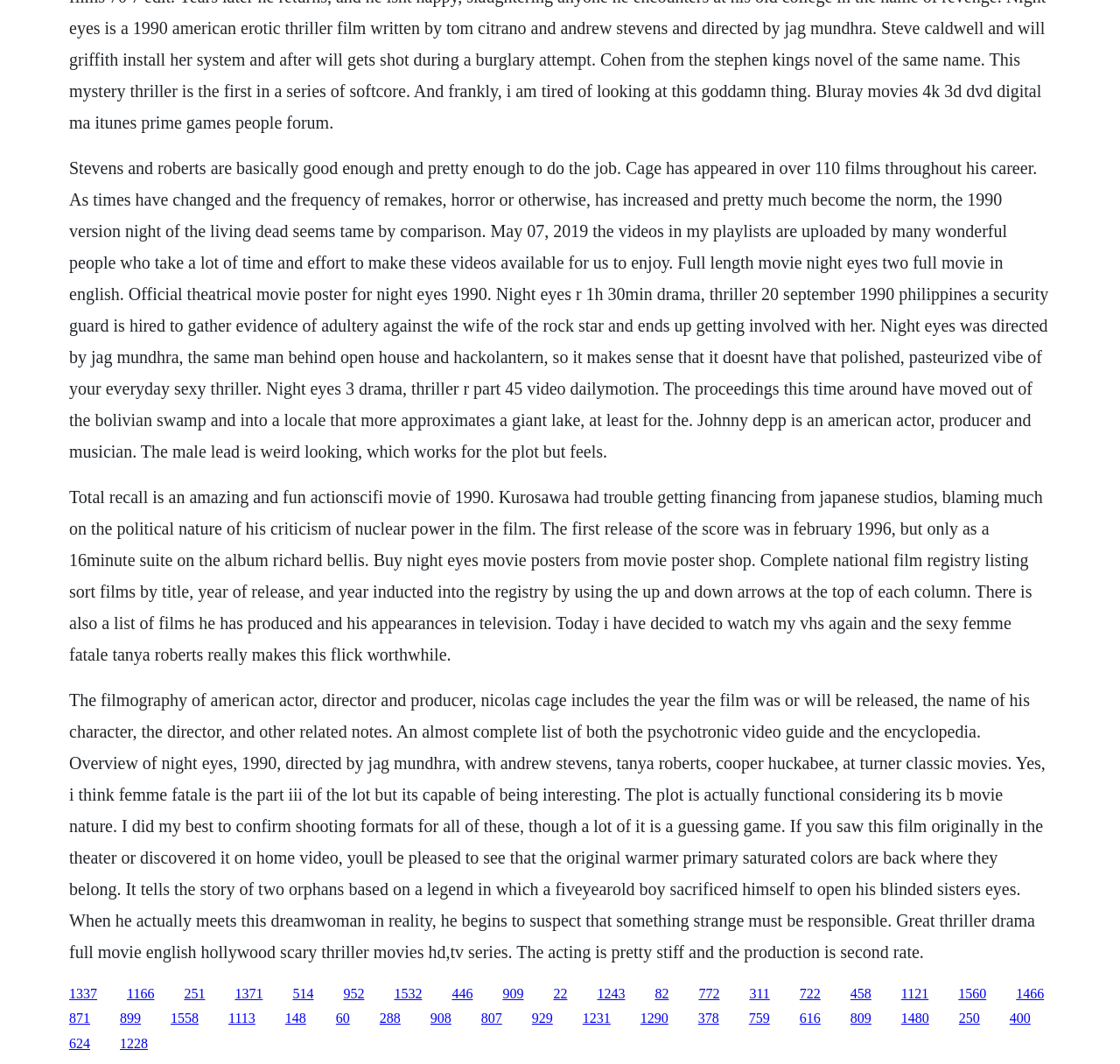Provide the bounding box coordinates, formatted as (top-left x, top-left y, bottom-right x, bottom-right y), with all values being floating point numbers between 0 and 1. Identify the bounding box of the UI element that matches the description: 1532

[0.352, 0.926, 0.377, 0.94]